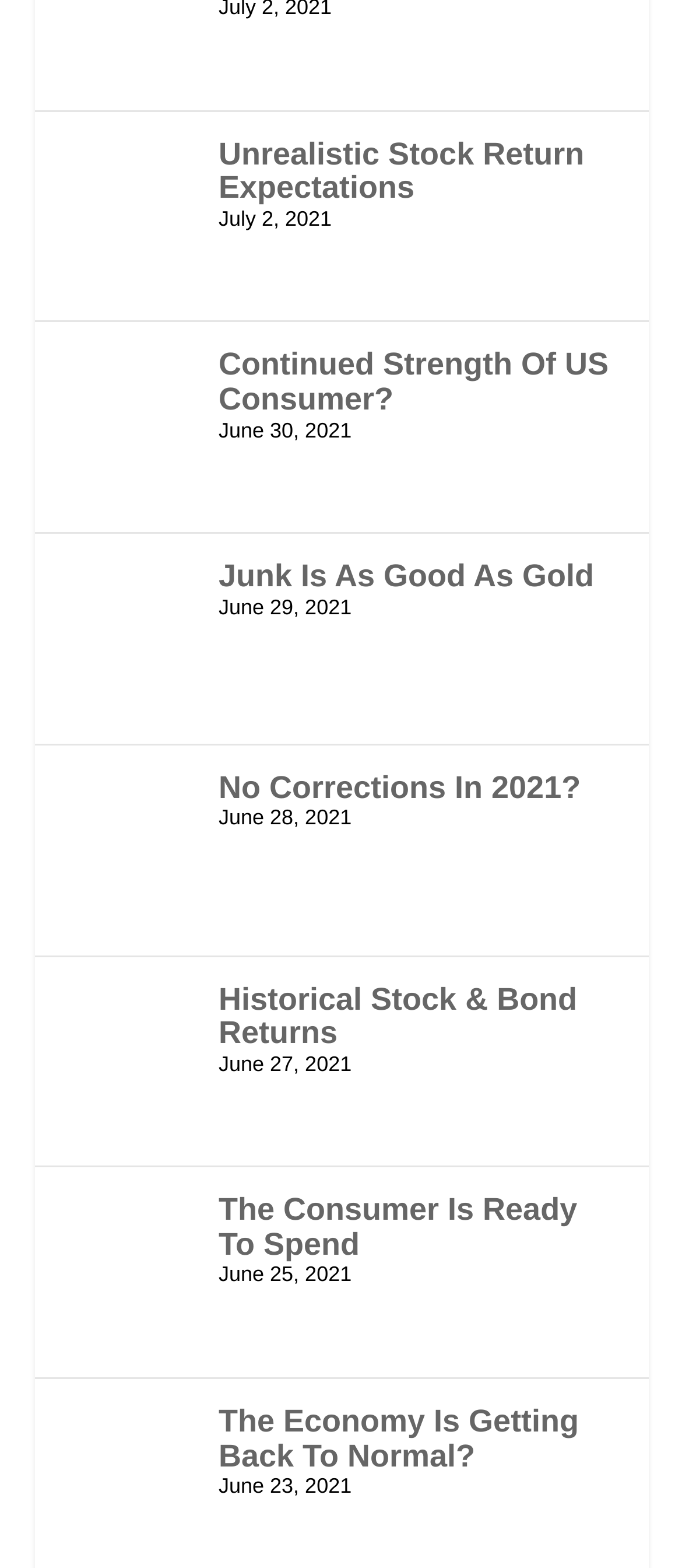Determine the bounding box for the described HTML element: "Historical Stock & Bond Returns". Ensure the coordinates are four float numbers between 0 and 1 in the format [left, top, right, bottom].

[0.321, 0.629, 0.846, 0.669]